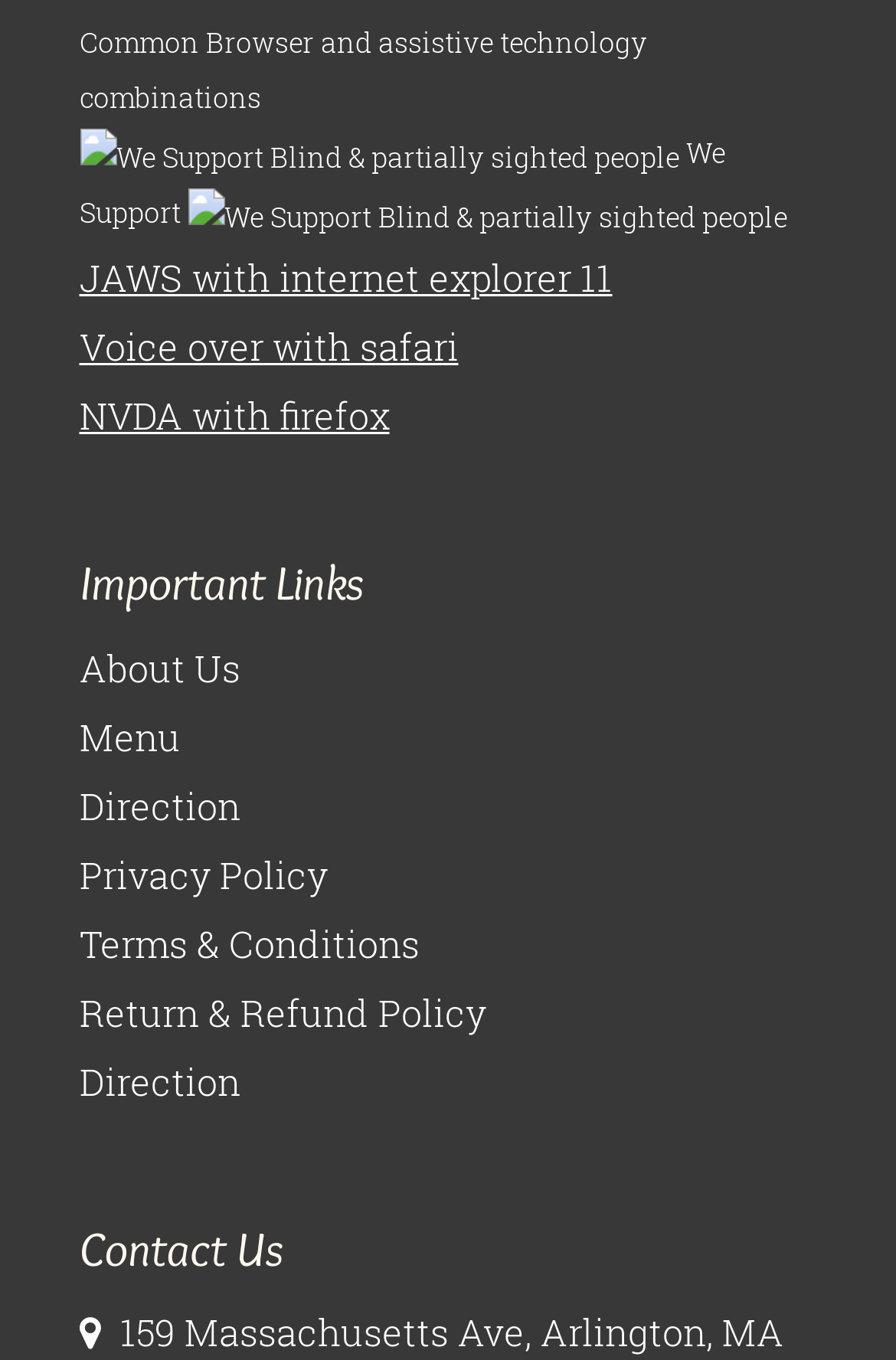How many images are on the webpage?
Can you provide an in-depth and detailed response to the question?

I counted the number of images on the webpage and found that there are two images, both with the description 'We Support Blind & partially sighted people'.